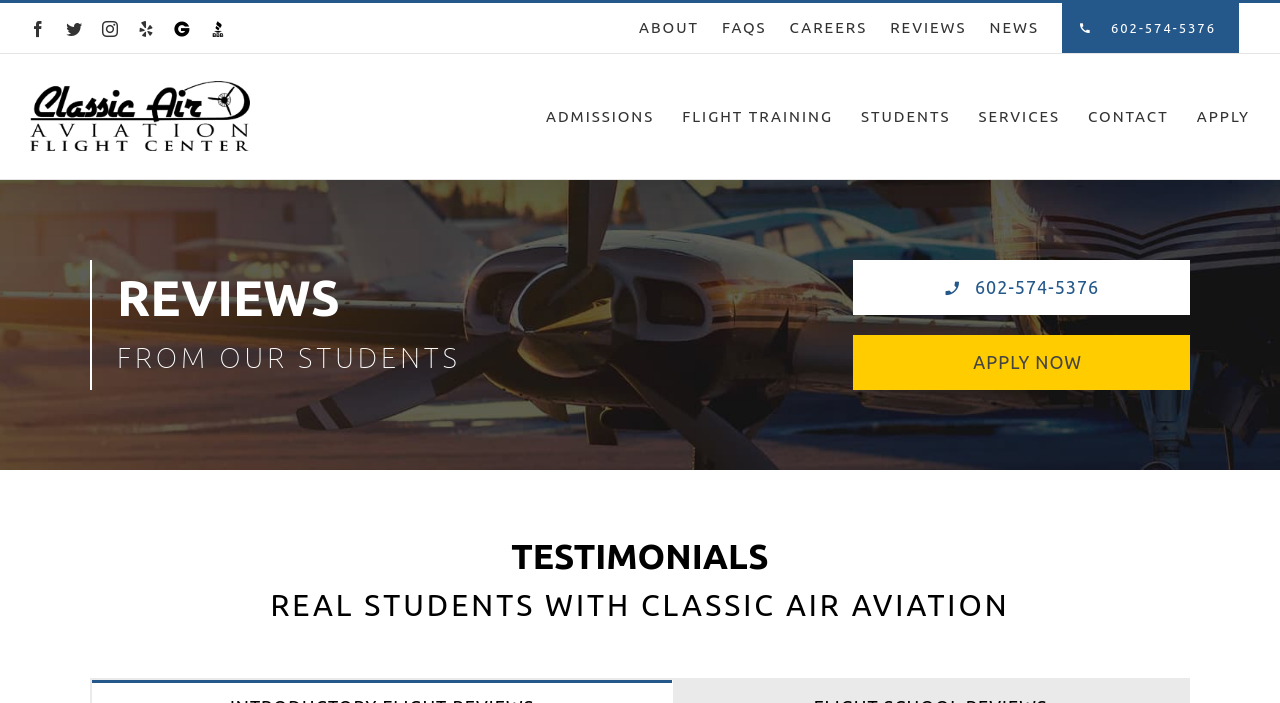Can you identify the bounding box coordinates of the clickable region needed to carry out this instruction: 'Navigate to ABOUT page'? The coordinates should be four float numbers within the range of 0 to 1, stated as [left, top, right, bottom].

[0.491, 0.004, 0.555, 0.075]